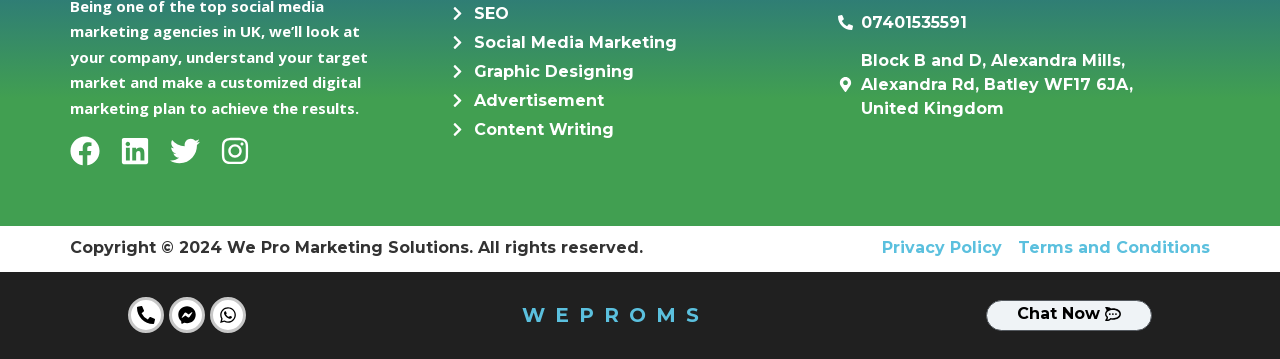Pinpoint the bounding box coordinates of the element you need to click to execute the following instruction: "Contact via phone number". The bounding box should be represented by four float numbers between 0 and 1, in the format [left, top, right, bottom].

[0.654, 0.03, 0.756, 0.097]